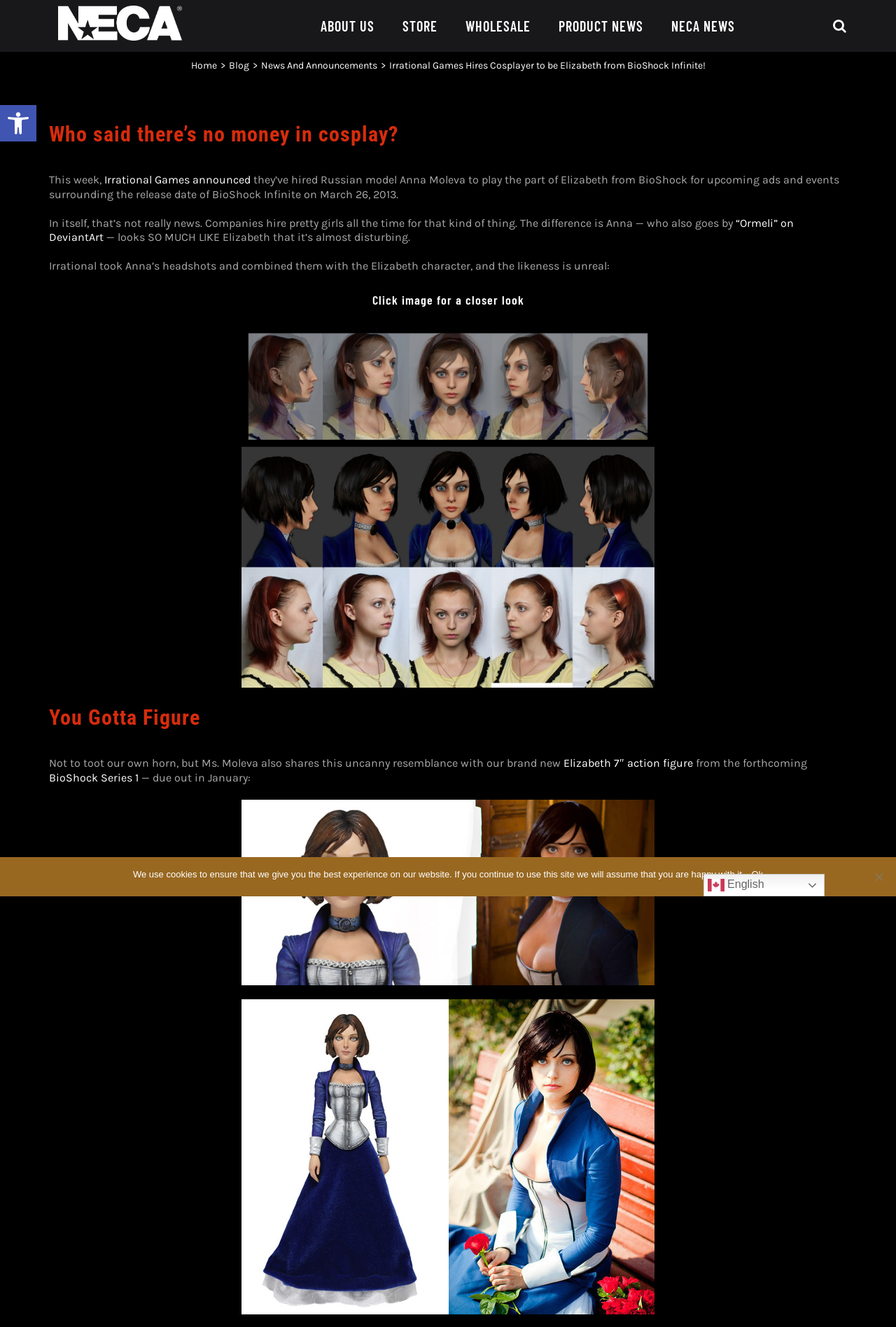Determine the bounding box coordinates of the clickable element necessary to fulfill the instruction: "View the 'NECA NEWS' menu". Provide the coordinates as four float numbers within the 0 to 1 range, i.e., [left, top, right, bottom].

[0.749, 0.0, 0.82, 0.039]